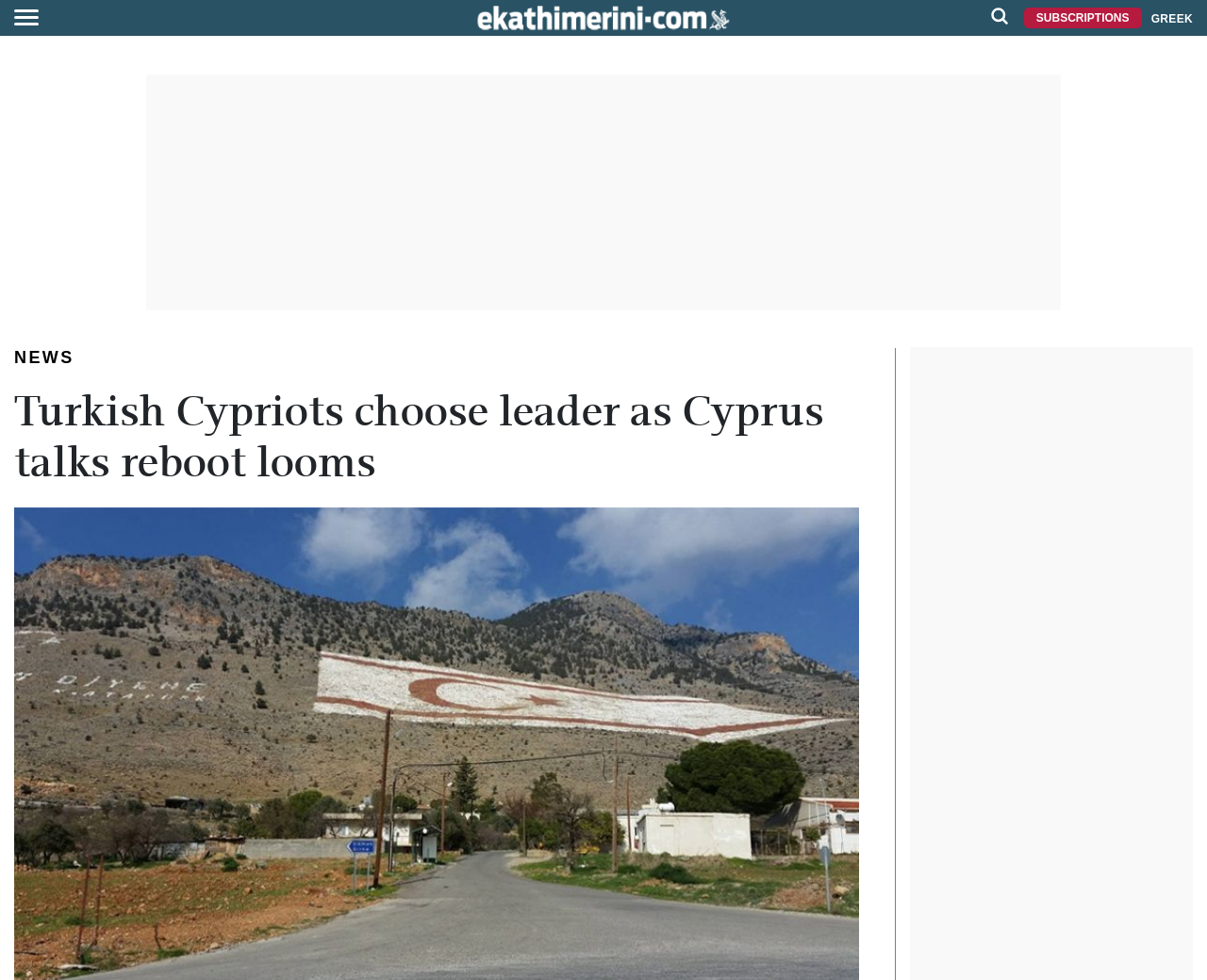What is the purpose of the iframe?
Answer the question with a detailed and thorough explanation.

I determined this by looking at the iframe with the description 'Advertisement', which indicates that it is used to display an advertisement on the webpage.